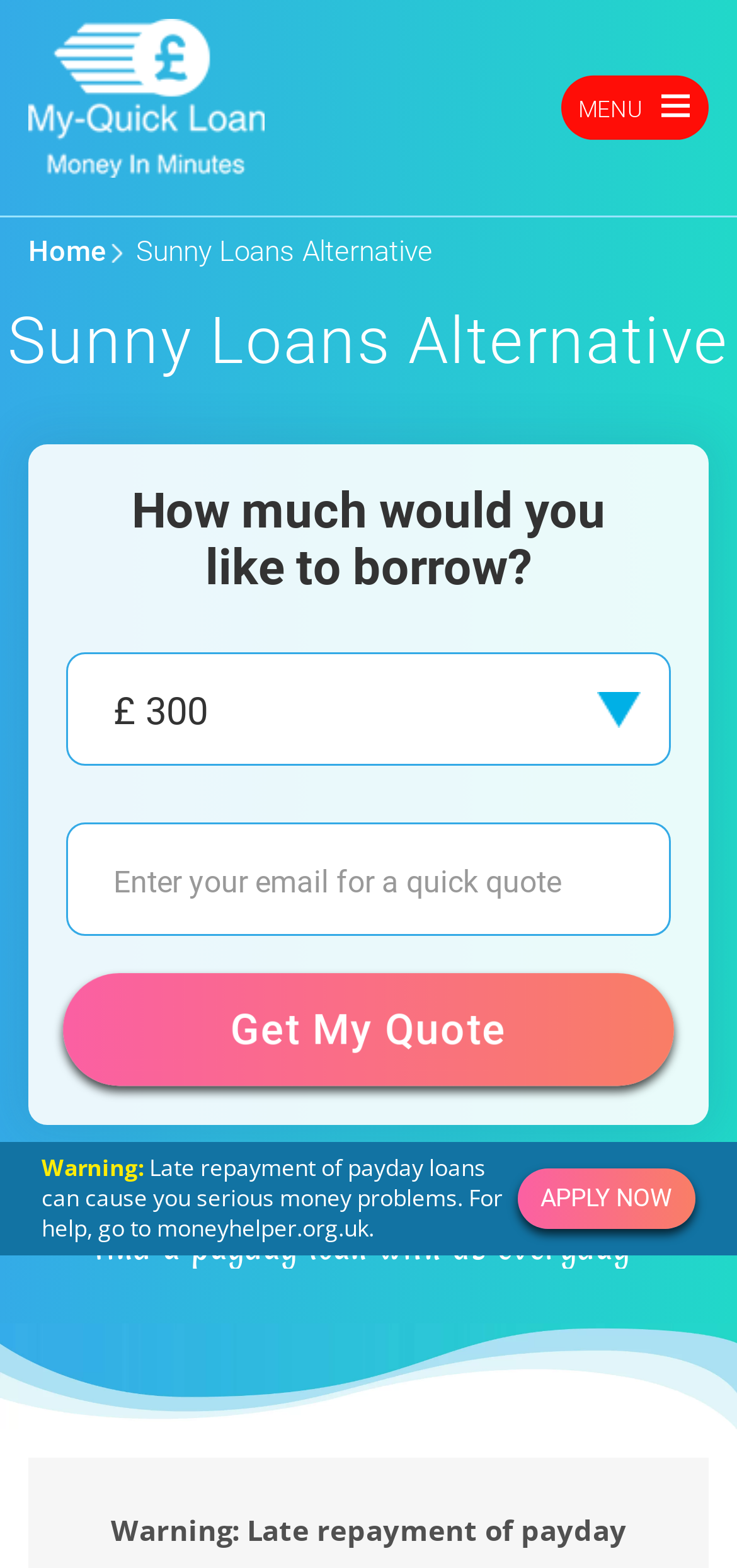What is the warning message about?
Give a detailed and exhaustive answer to the question.

The warning message starts with 'Warning:' and then mentions 'Late repayment of payday loans can cause you serious money problems.' which indicates that the warning is about the consequences of late repayment of payday loans.